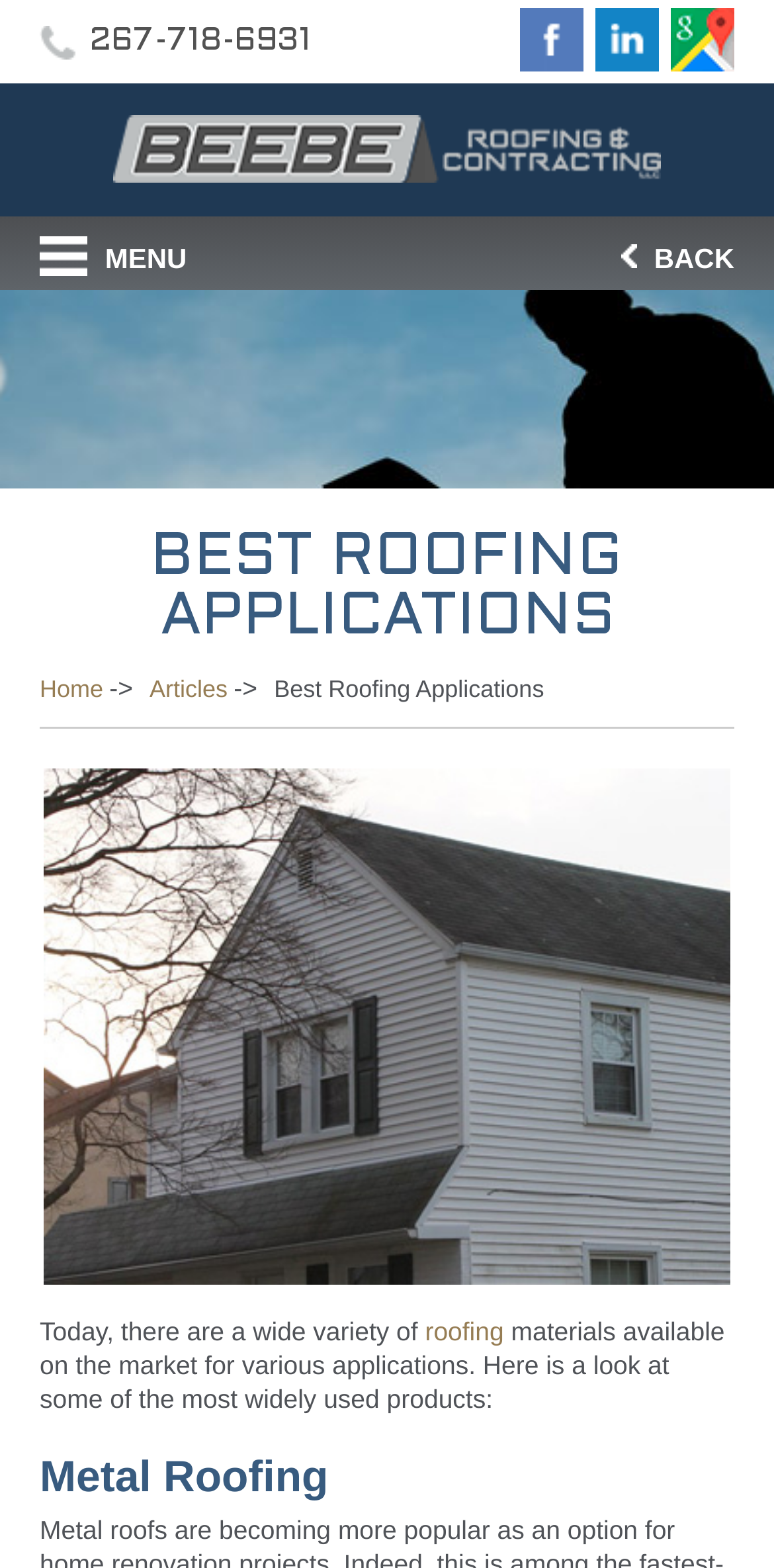Write a detailed summary of the webpage, including text, images, and layout.

The webpage is about Best Roofing Applications by Beebe Roofing & Contracting, LLC, serving greater Ambler, Doylestown, Quakertown, Pottstown, and Reading, PA. 

At the top, there are three social media links, Facebook, LinkedIn, and Google My Business, each accompanied by an image, aligned horizontally and centered. Below them, there is a link to the company's website, Beebe Roofing & Contracting, LLC, accompanied by an image. 

On the top left, there is a phone number link, 267-718-6931. On the top right, there are two navigation links, Show Menu and Back, each accompanied by an image. 

Below the navigation links, there is a table with a heading, BEST ROOFING APPLICATIONS, spanning the entire width of the page. Under the heading, there are three links, Home, Articles, and a text, Best Roofing Applications, aligned horizontally. 

Below the table, there is a large image, taking up most of the page's width, with a caption, Roofing, Ambler, PA. 

The main content of the page starts below the image, with a paragraph of text, discussing the various roofing materials available on the market. The text is divided into three parts, with a link to the word "roofing" in the middle. 

Finally, there is a heading, Metal Roofing, at the bottom of the page.